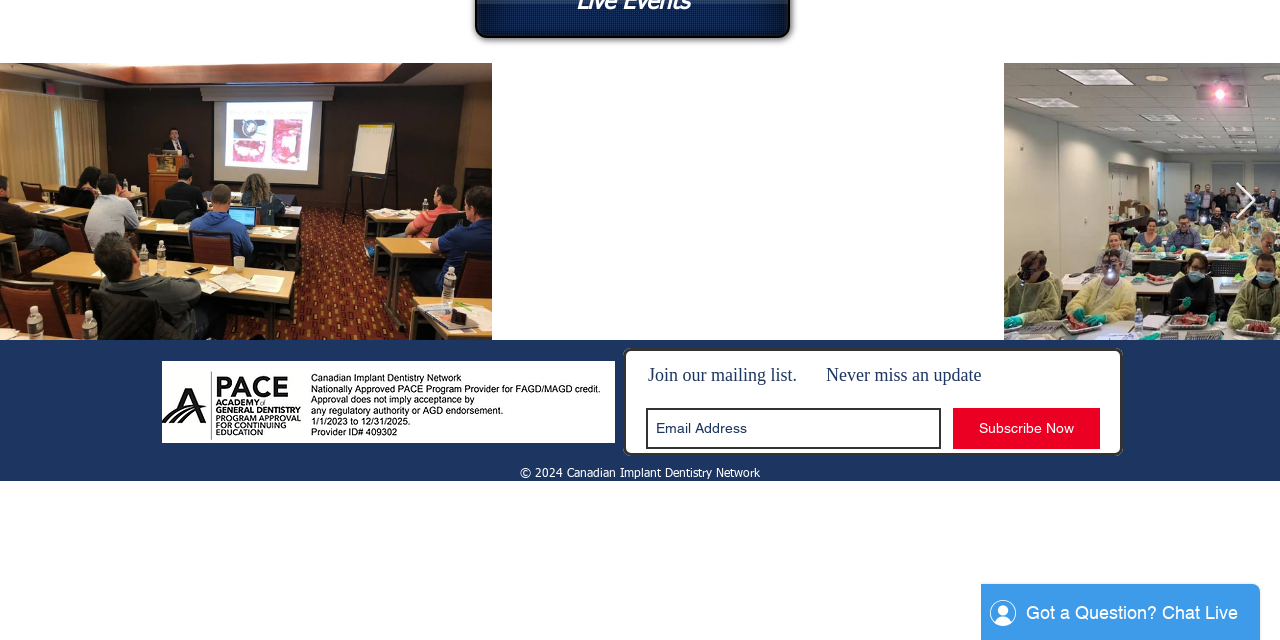Based on the element description aria-label="Next Item", identify the bounding box of the UI element in the given webpage screenshot. The coordinates should be in the format (top-left x, top-left y, bottom-right x, bottom-right y) and must be between 0 and 1.

[0.964, 0.284, 0.982, 0.345]